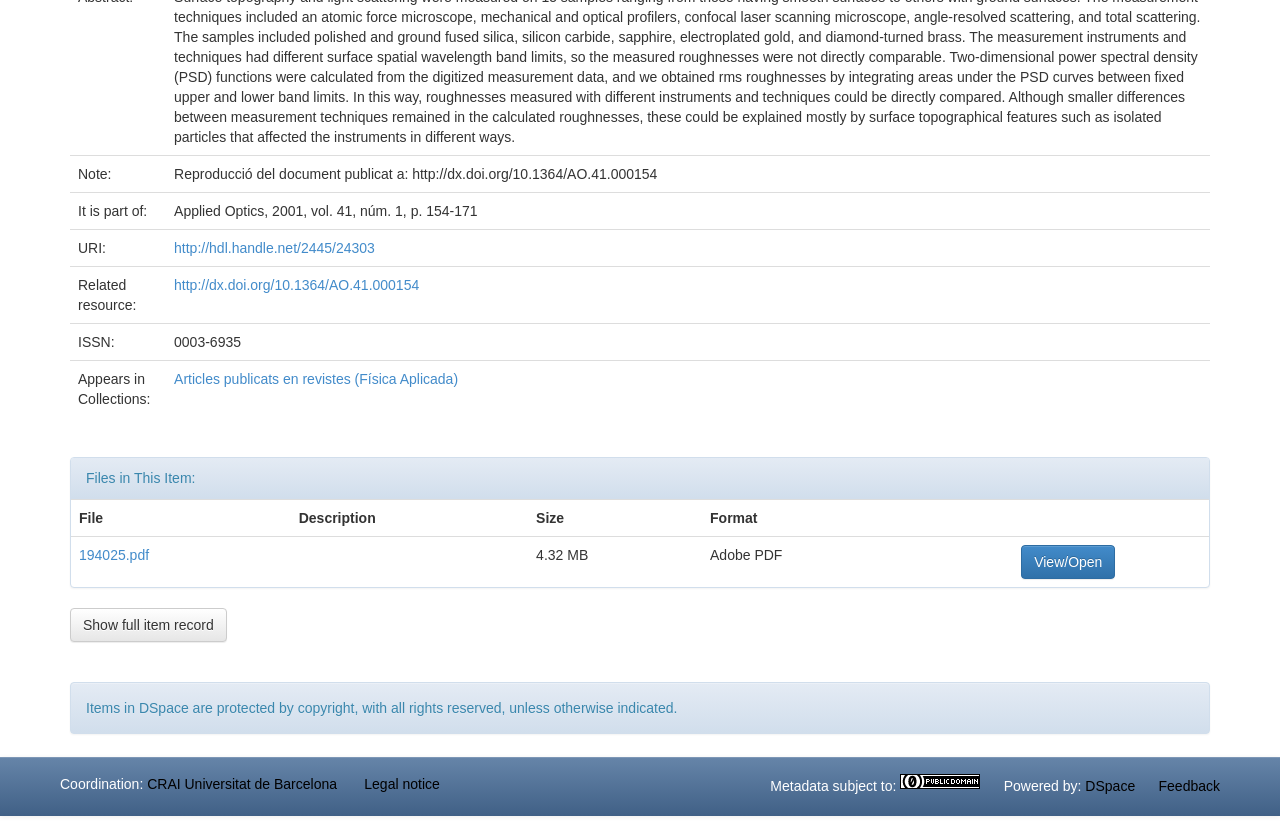Locate the bounding box of the UI element defined by this description: "CRAI Universitat de Barcelona". The coordinates should be given as four float numbers between 0 and 1, formatted as [left, top, right, bottom].

[0.115, 0.928, 0.263, 0.947]